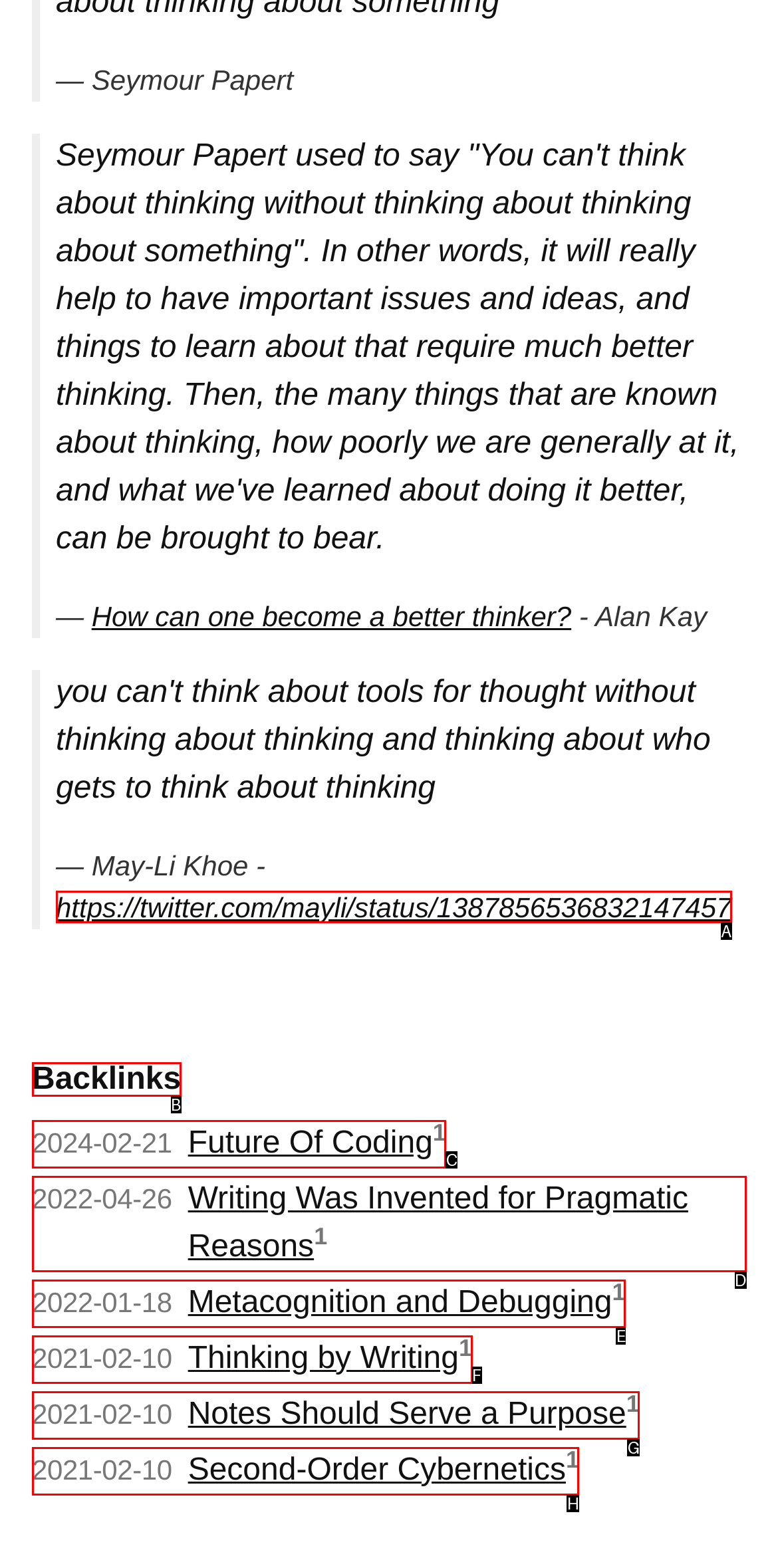Determine the HTML element that aligns with the description: 2021-02-10Notes Should Serve a Purpose1
Answer by stating the letter of the appropriate option from the available choices.

G